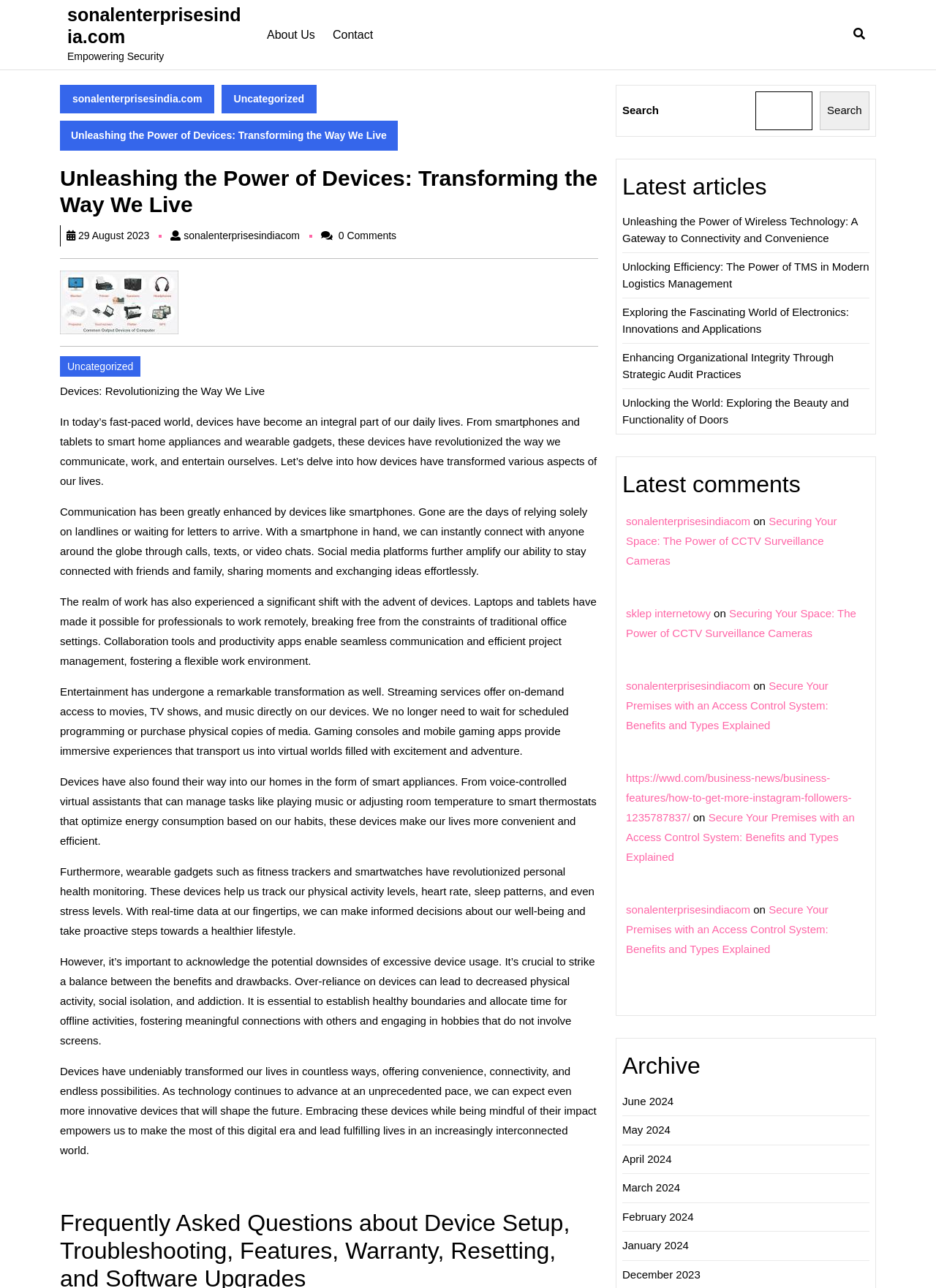Using a single word or phrase, answer the following question: 
What is the section below the article content that lists other articles?

Latest articles